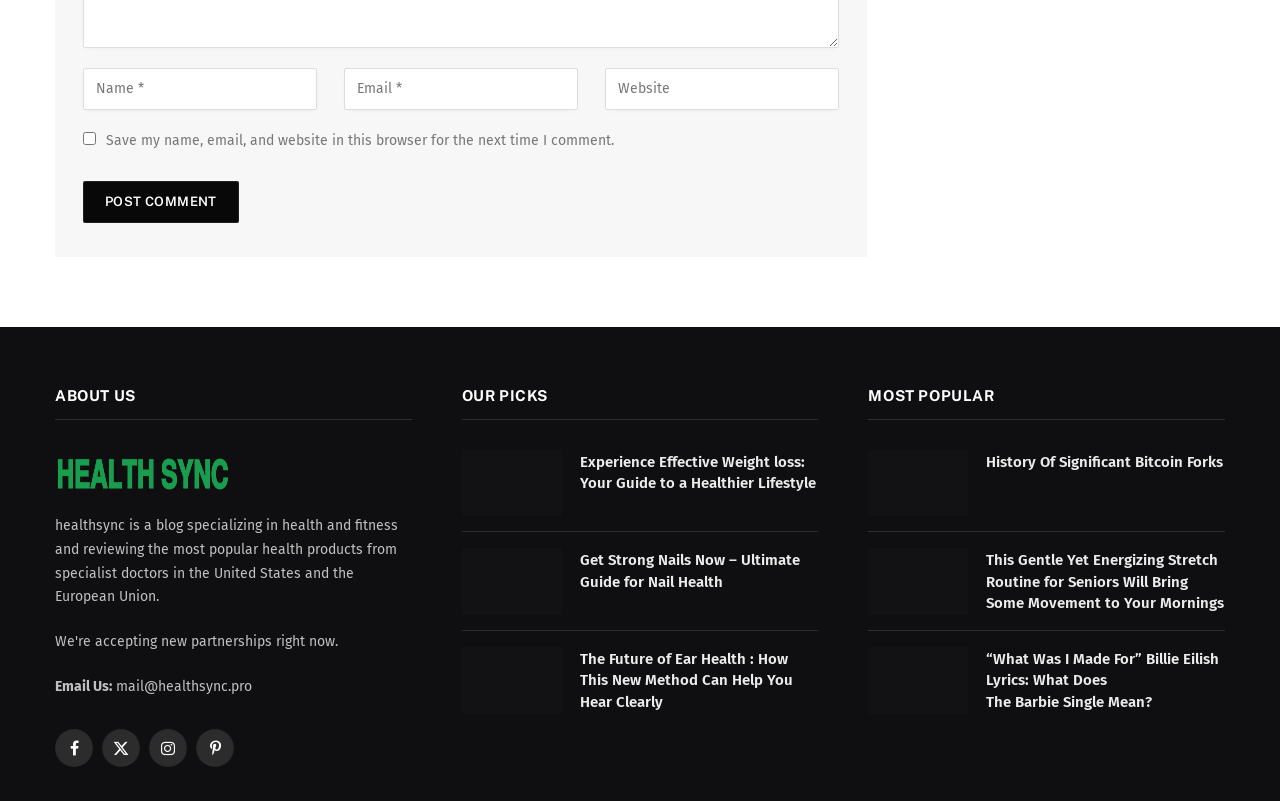What is the email address to contact the blog?
Answer the question with a single word or phrase, referring to the image.

mail@healthsync.pro